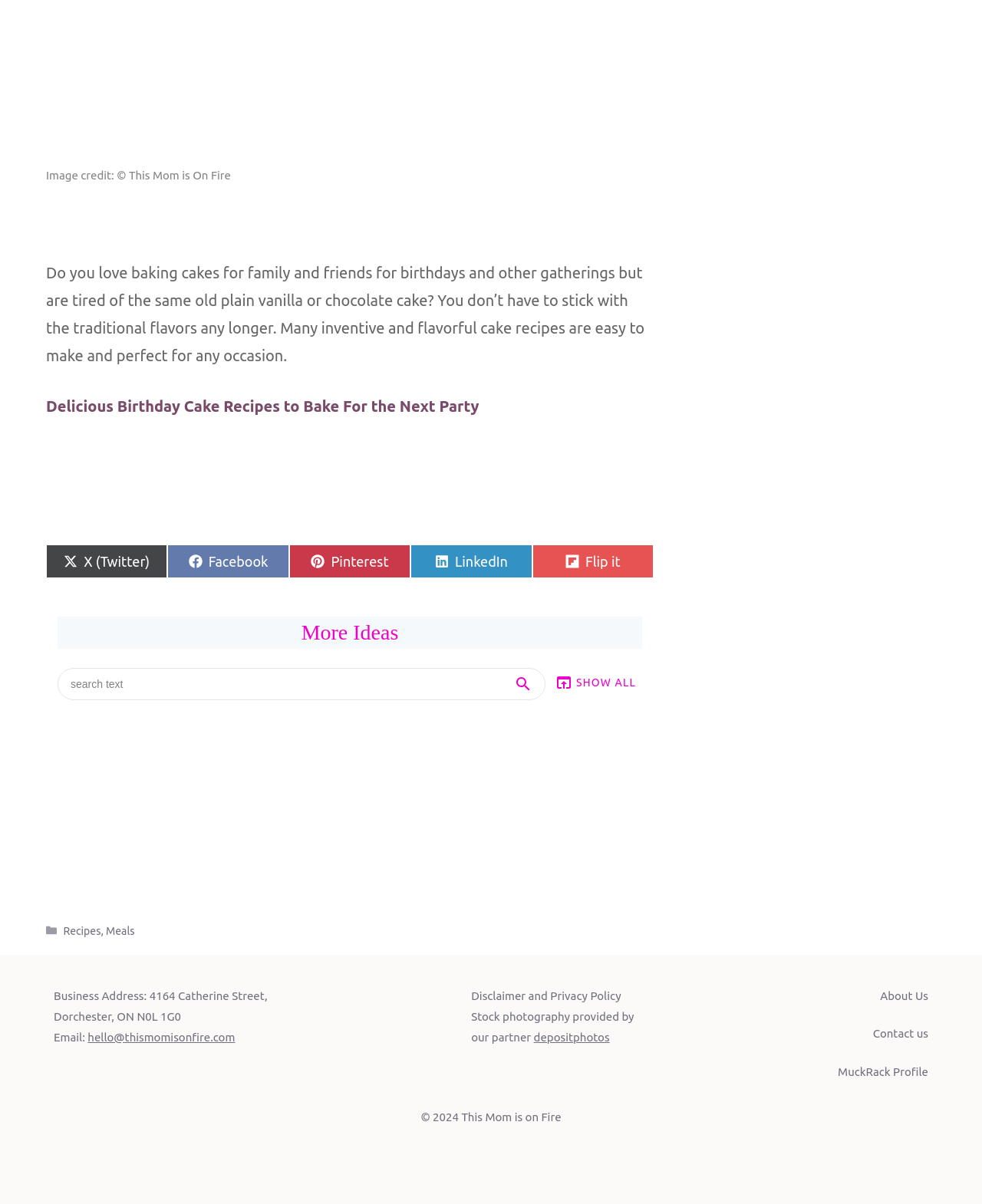Please find the bounding box coordinates for the clickable element needed to perform this instruction: "Search for recipes".

[0.059, 0.555, 0.523, 0.581]